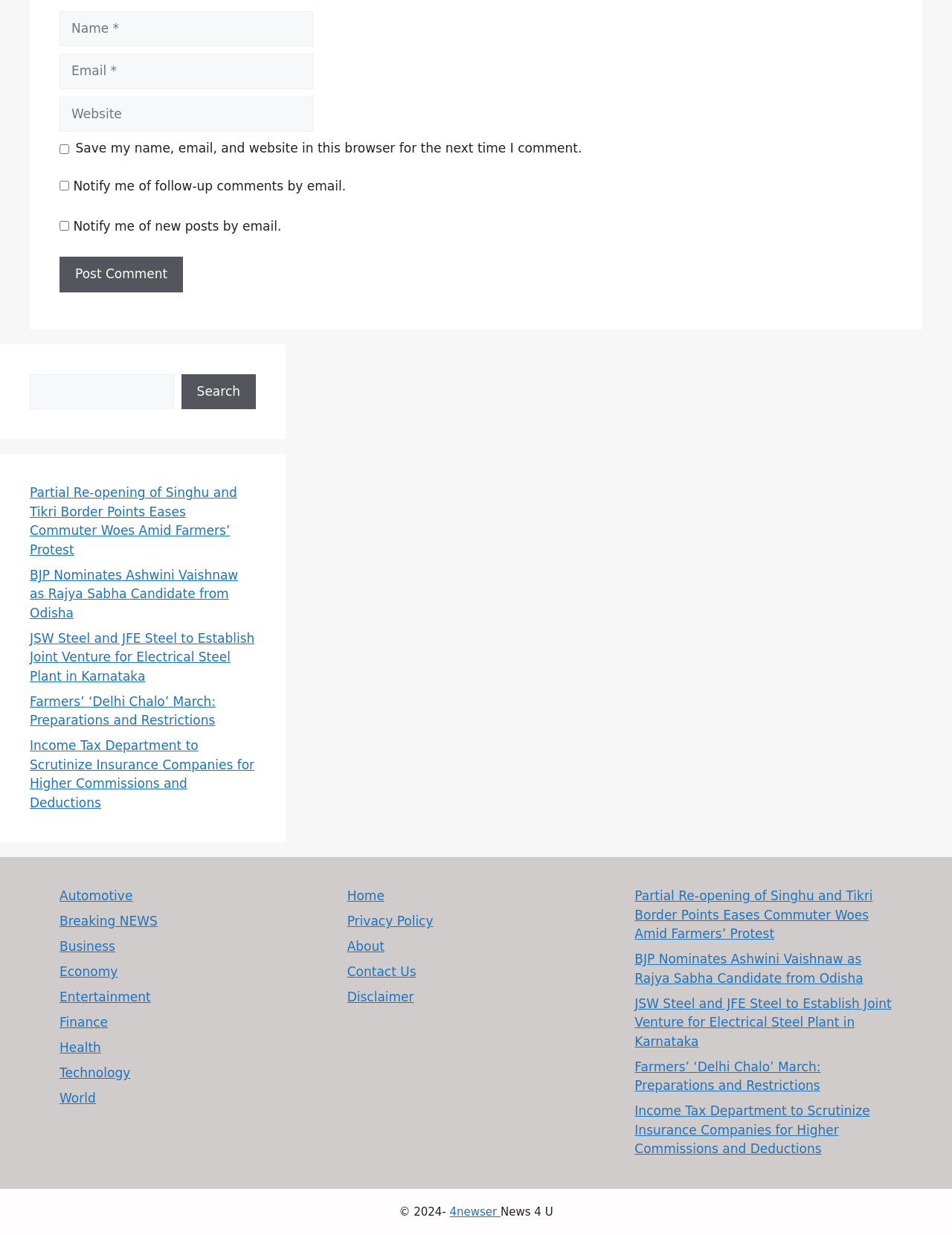Can you determine the bounding box coordinates of the area that needs to be clicked to fulfill the following instruction: "Post a comment"?

[0.062, 0.208, 0.192, 0.237]